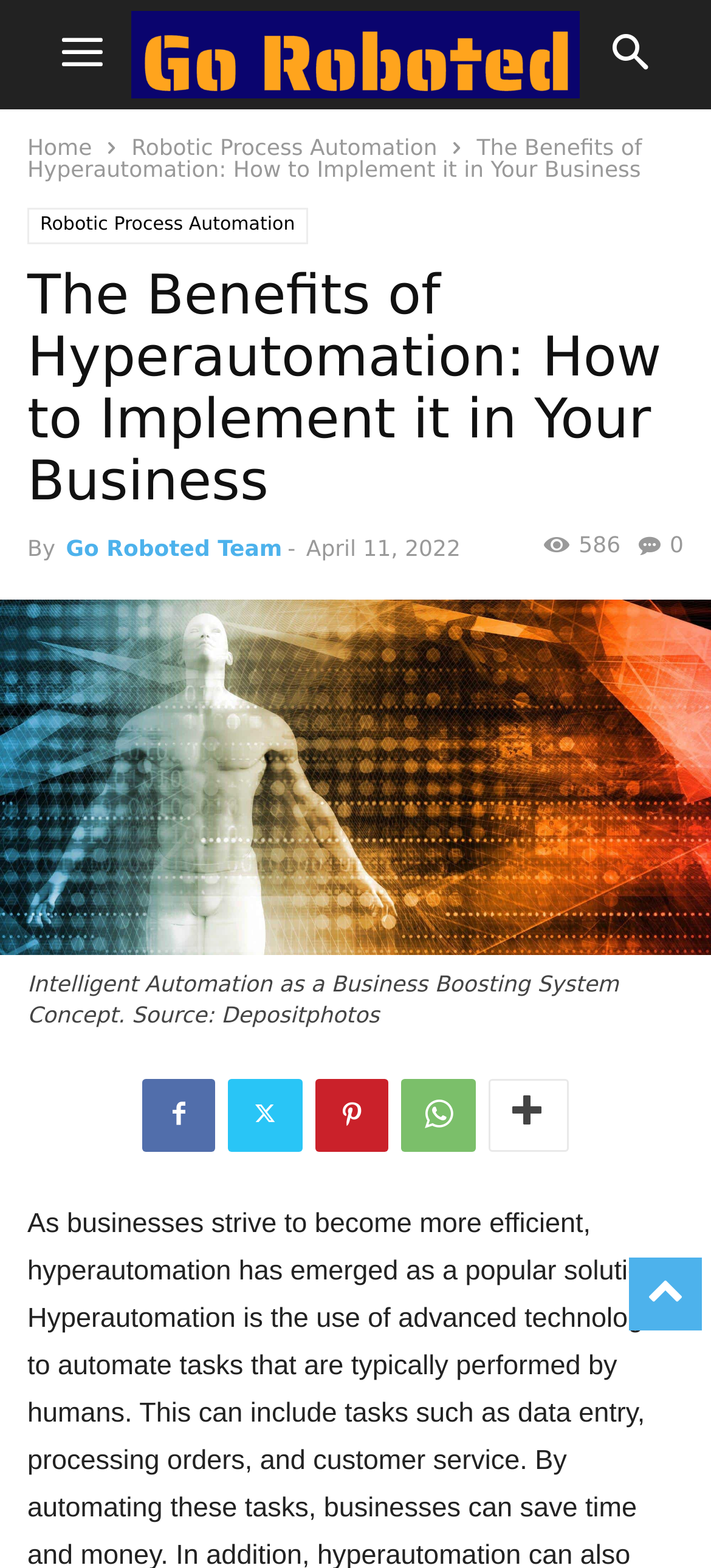Using the provided element description, identify the bounding box coordinates as (top-left x, top-left y, bottom-right x, bottom-right y). Ensure all values are between 0 and 1. Description: Robotic Process Automation

[0.038, 0.133, 0.433, 0.156]